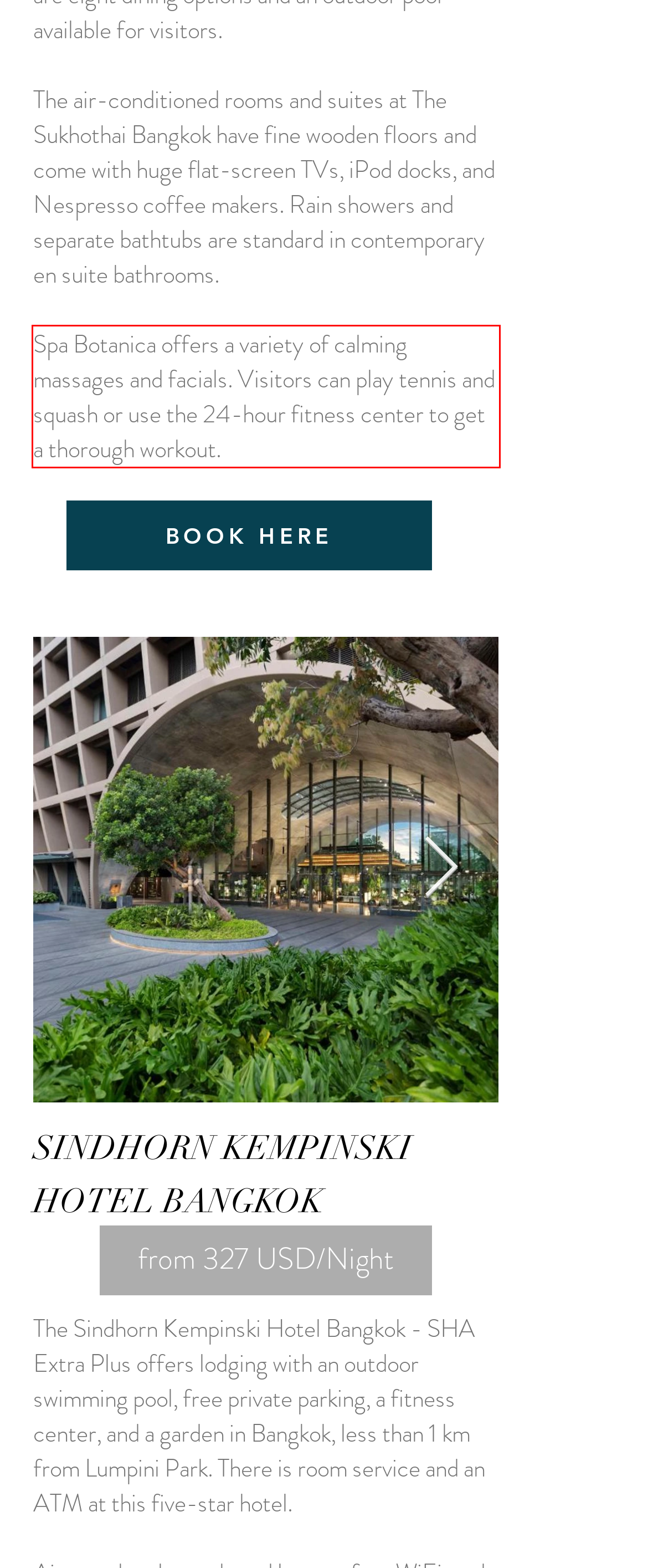Examine the webpage screenshot and use OCR to obtain the text inside the red bounding box.

Spa Botanica offers a variety of calming massages and facials. Visitors can play tennis and squash or use the 24-hour fitness center to get a thorough workout.